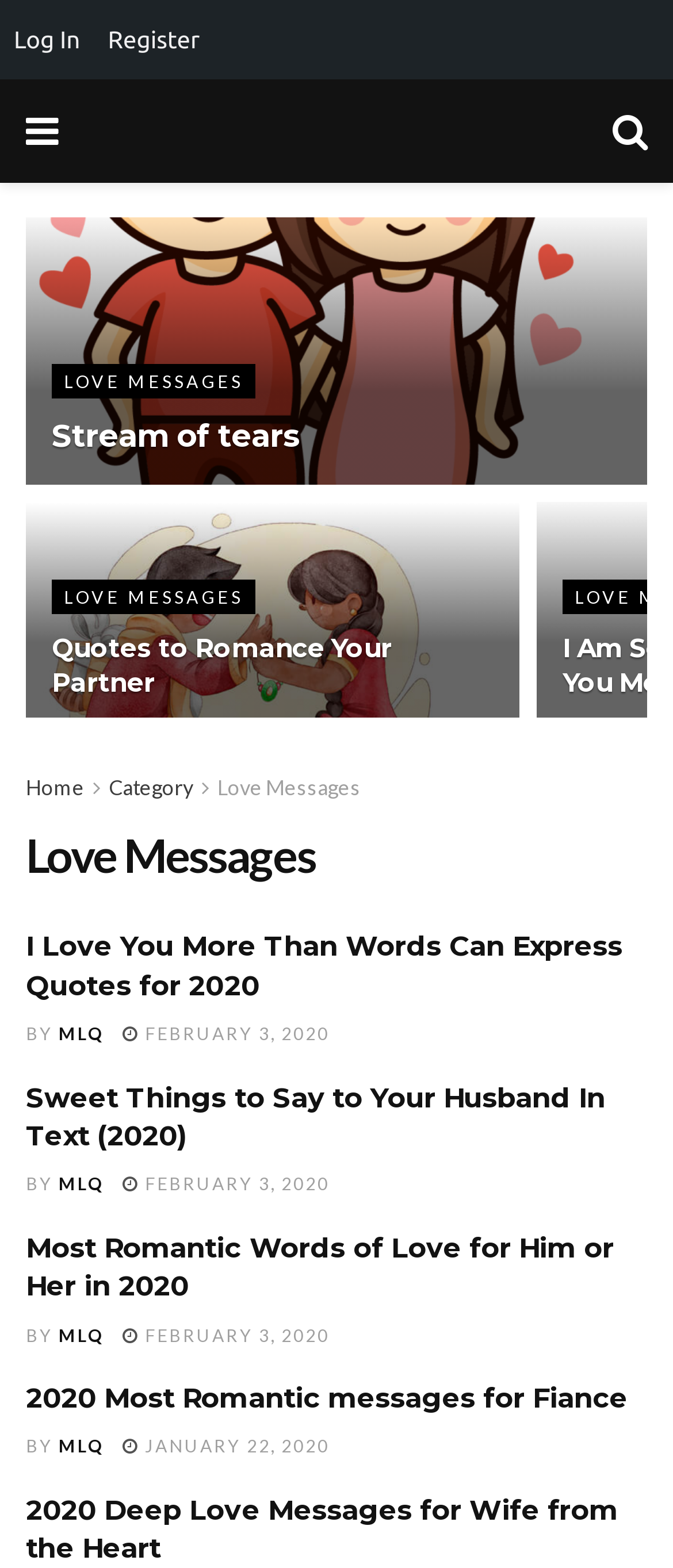Reply to the question with a single word or phrase:
How many articles are on this webpage?

5